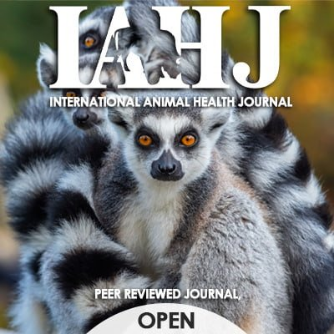Carefully observe the image and respond to the question with a detailed answer:
What is featured in the foreground of the image?

The caption describes the image as having a group of lemurs in the foreground, which captures the attention of the viewer with their striking features, including their keen eyes and distinct striped tails.